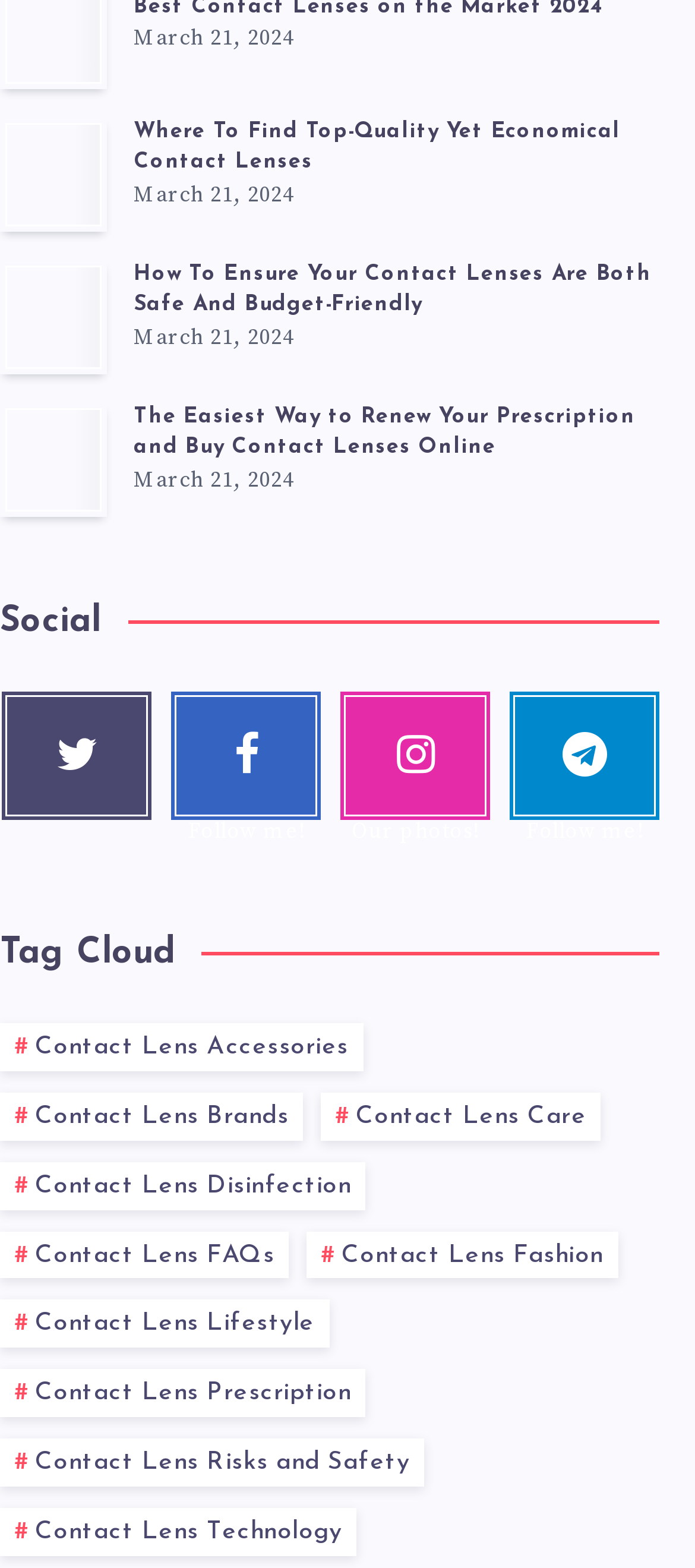Please specify the bounding box coordinates of the region to click in order to perform the following instruction: "Check the latest post on March 21, 2024".

[0.192, 0.016, 0.423, 0.033]